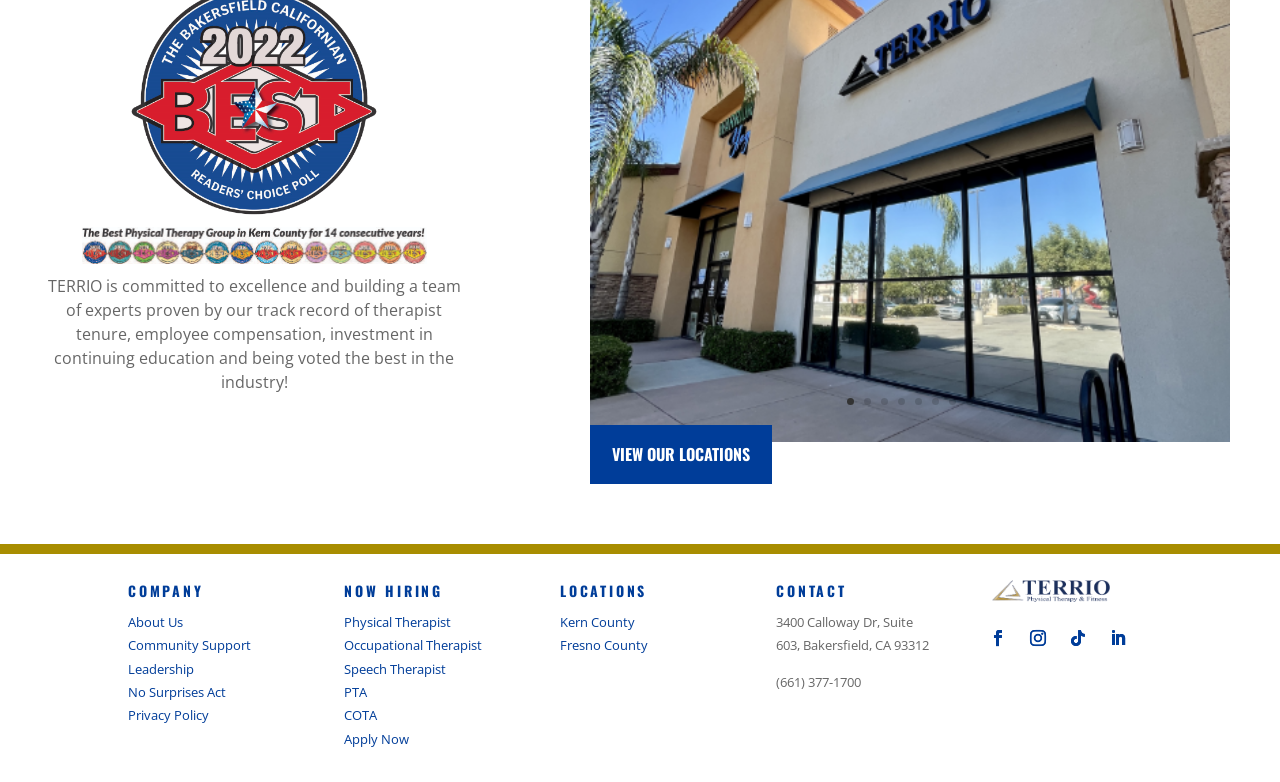Using the format (top-left x, top-left y, bottom-right x, bottom-right y), and given the element description, identify the bounding box coordinates within the screenshot: title="TERRIO Allen Road (1)"

[0.461, 0.546, 0.961, 0.57]